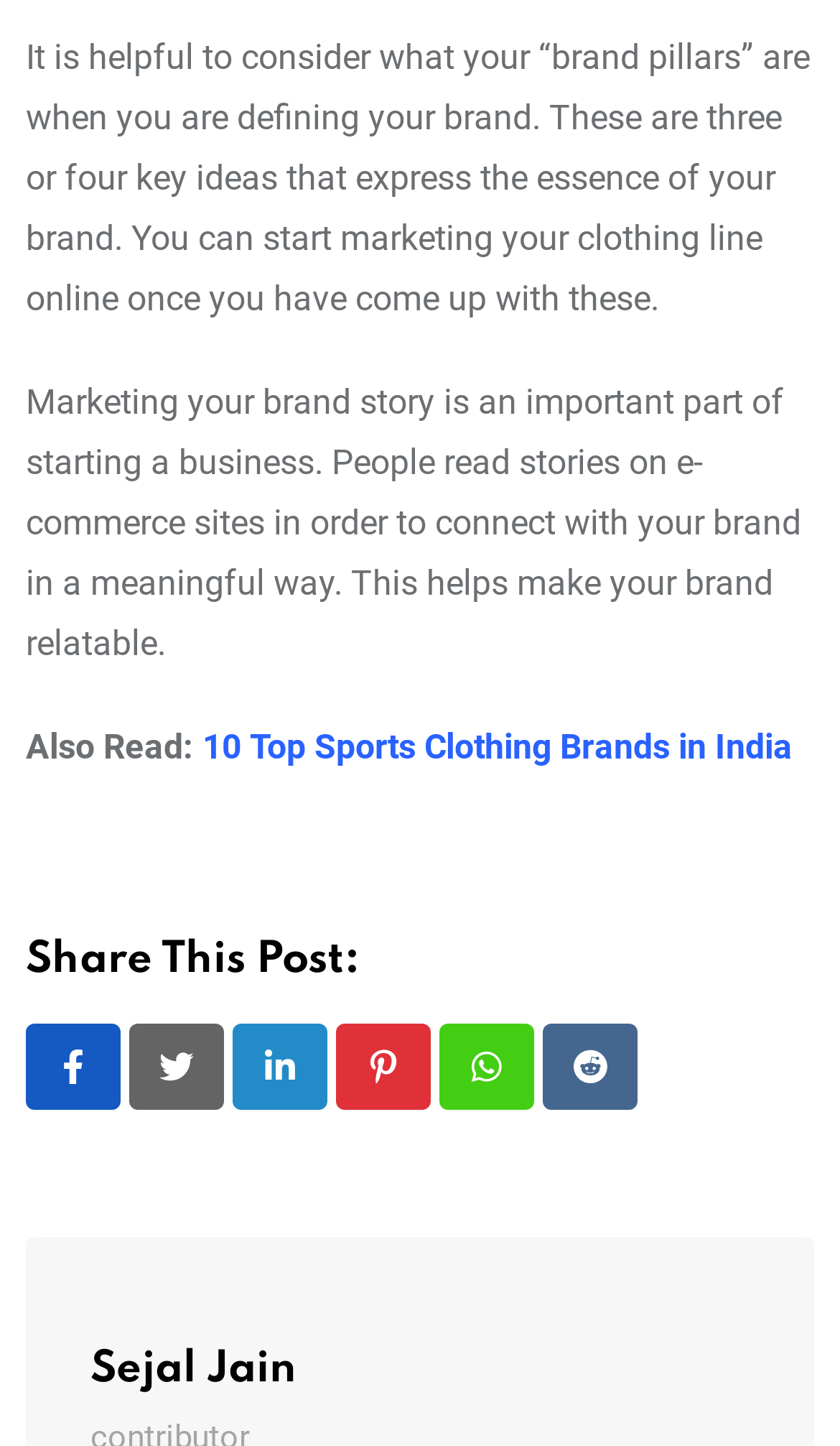Identify the bounding box coordinates of the section that should be clicked to achieve the task described: "Share this post on LinkedIn".

[0.277, 0.709, 0.39, 0.768]